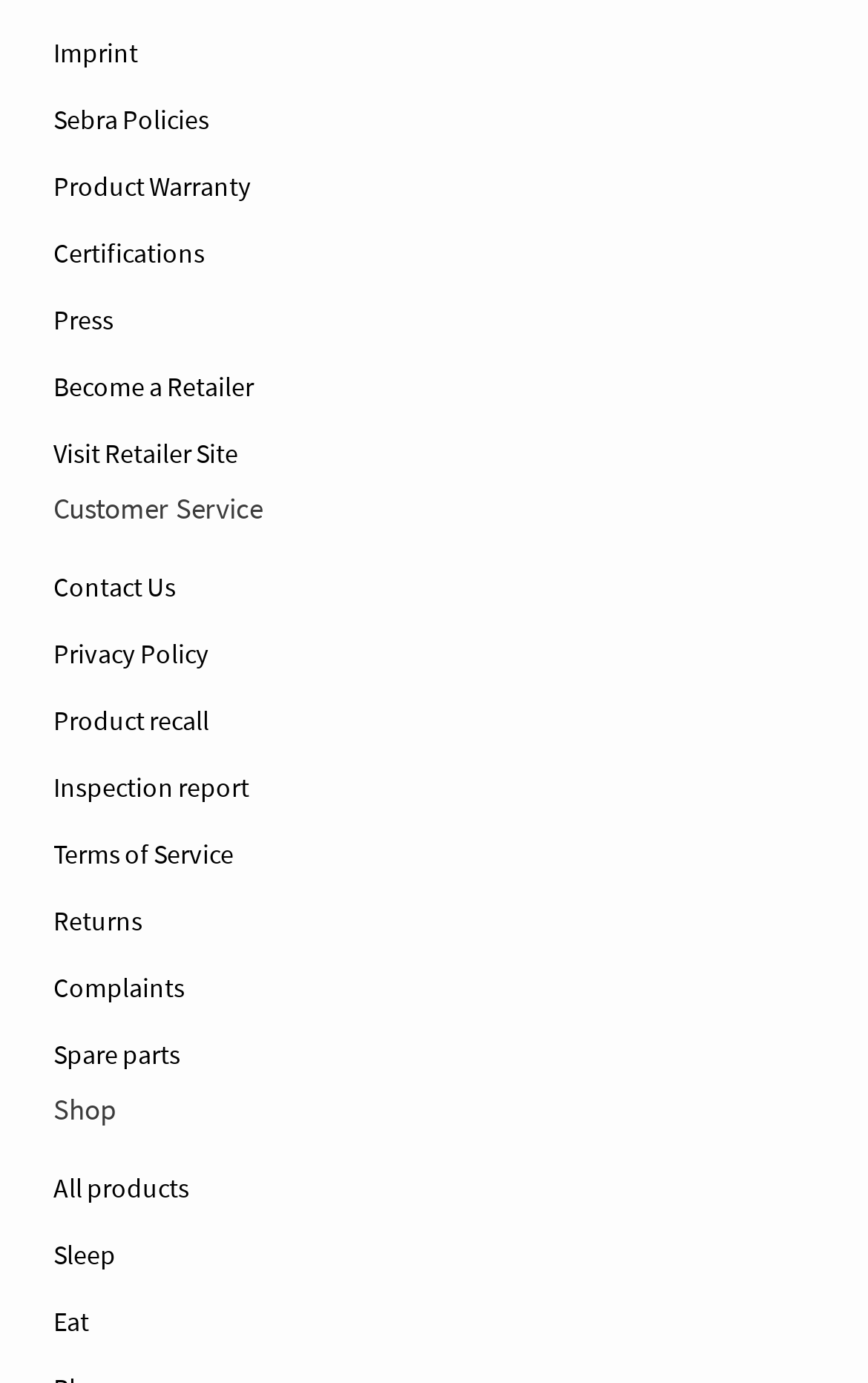What is the first link on the webpage?
Utilize the information in the image to give a detailed answer to the question.

The first link on the webpage is 'Imprint' which is located at the top of the page with a bounding box coordinate of [0.062, 0.014, 0.938, 0.063].